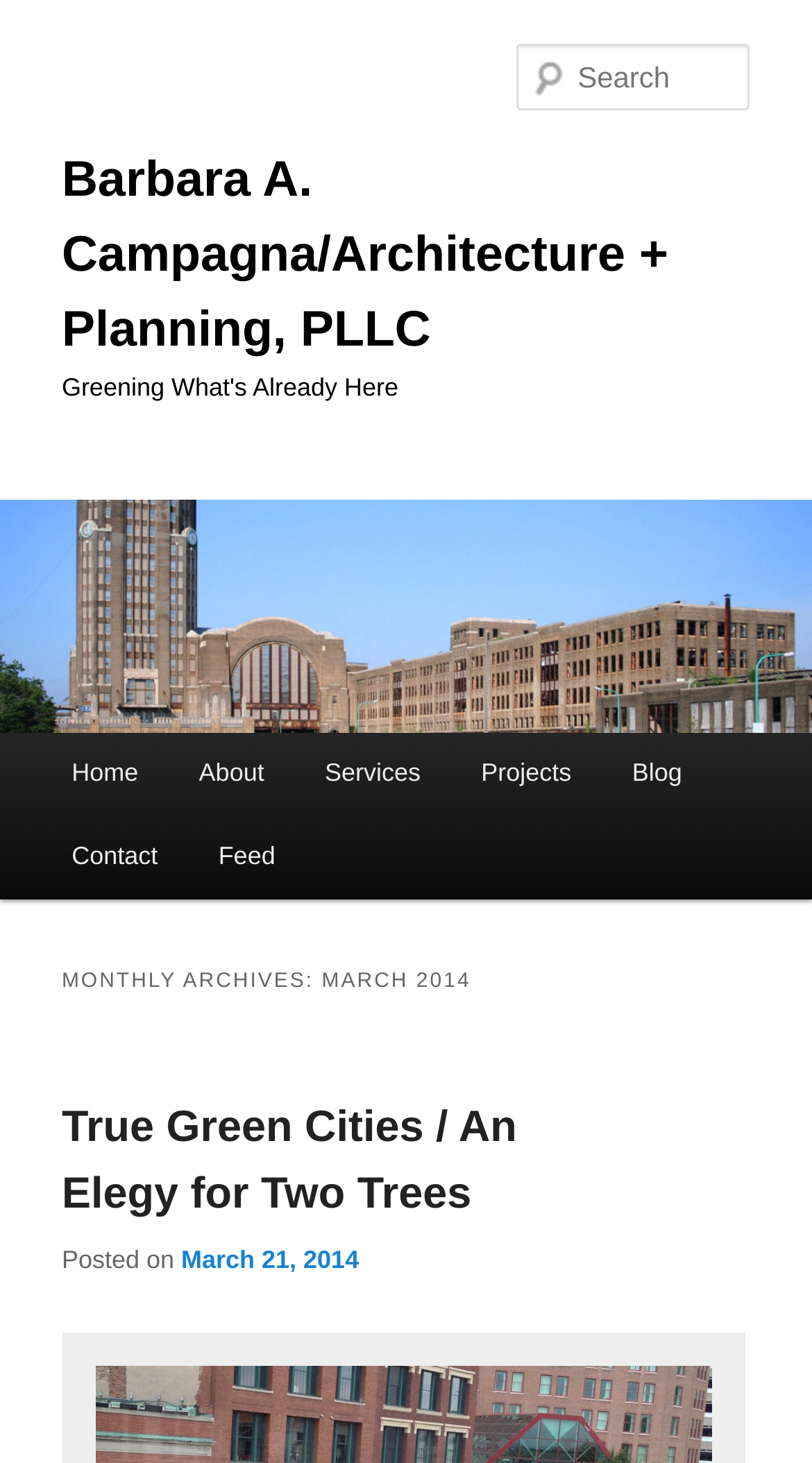Find the bounding box coordinates of the element to click in order to complete this instruction: "read the post about True Green Cities". The bounding box coordinates must be four float numbers between 0 and 1, denoted as [left, top, right, bottom].

[0.076, 0.755, 0.637, 0.832]